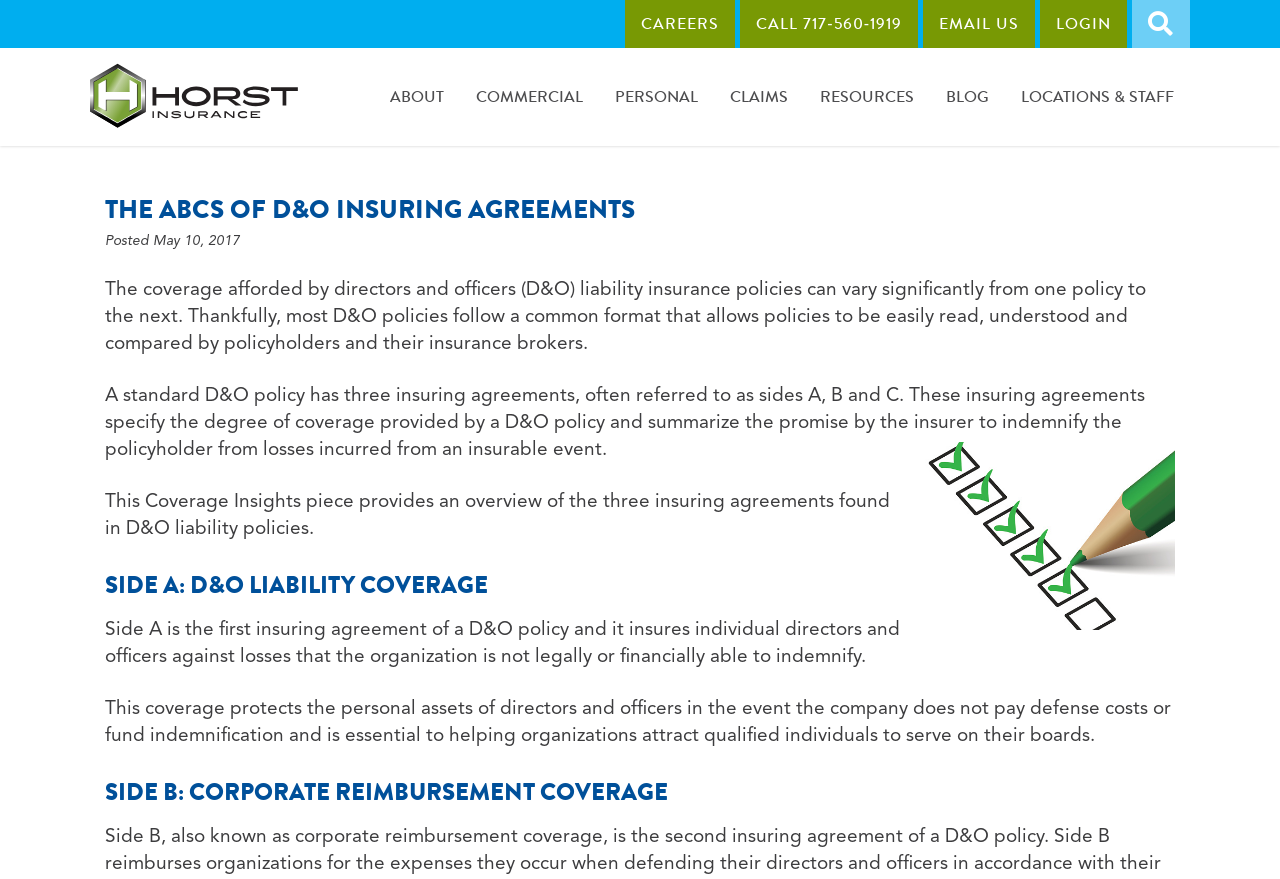Please give a short response to the question using one word or a phrase:
What is the main topic of this webpage?

D&O Insuring Agreements